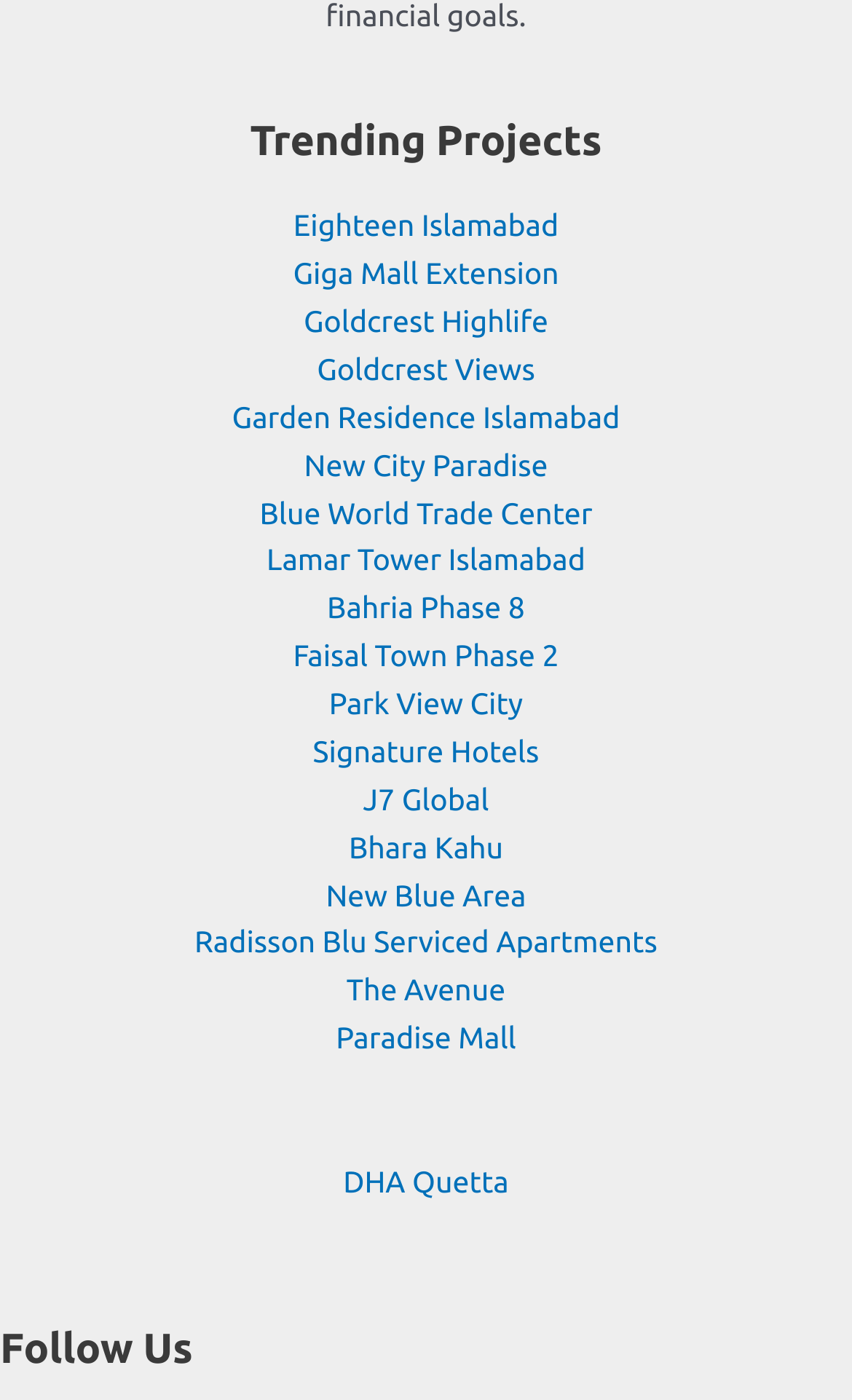Pinpoint the bounding box coordinates of the area that must be clicked to complete this instruction: "Explore Goldcrest Highlife".

[0.356, 0.217, 0.644, 0.242]